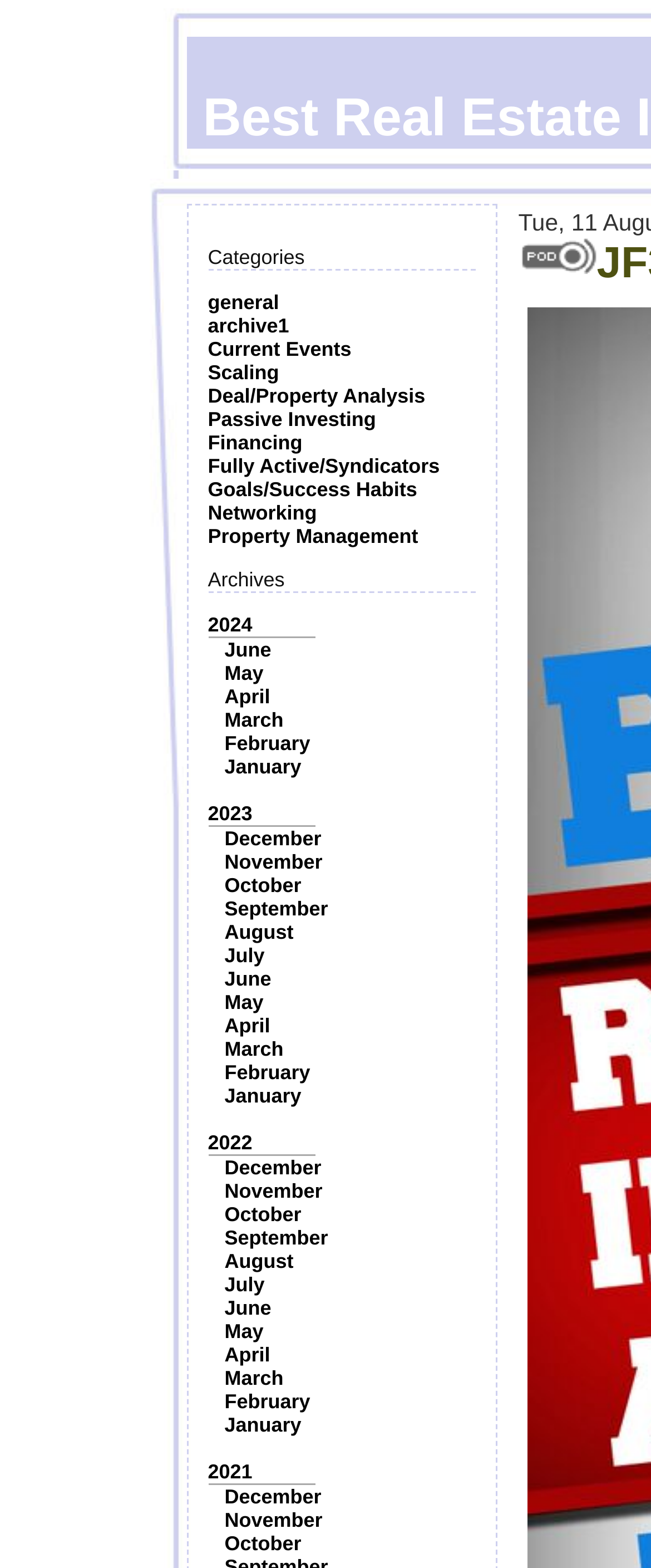Given the element description "Goals/Success Habits", identify the bounding box of the corresponding UI element.

[0.319, 0.305, 0.641, 0.32]